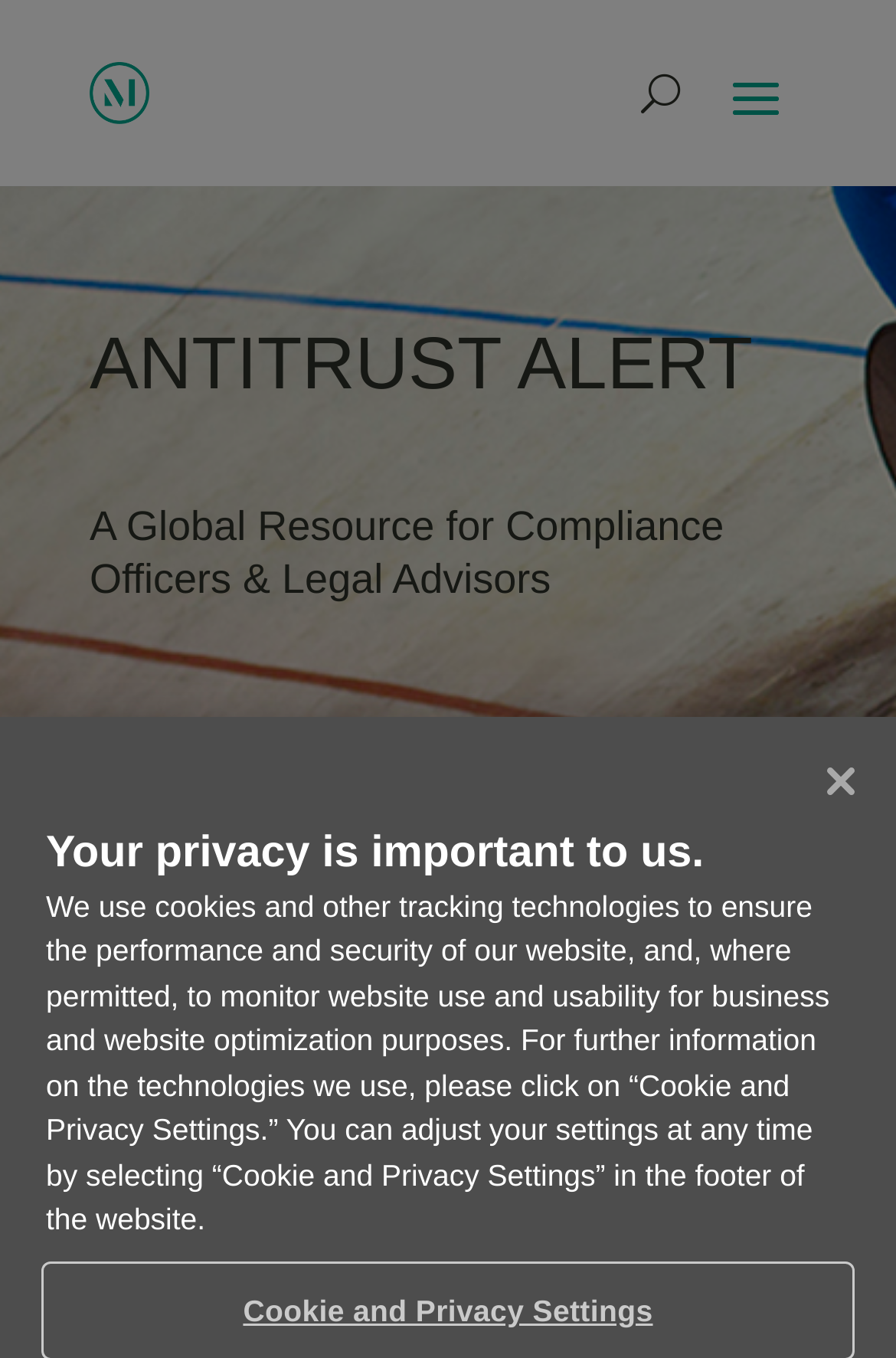What can be adjusted at any time?
Answer the question with as much detail as possible.

According to the static text, users can adjust their 'Cookie and Privacy Settings' at any time by selecting the corresponding option in the footer of the website.